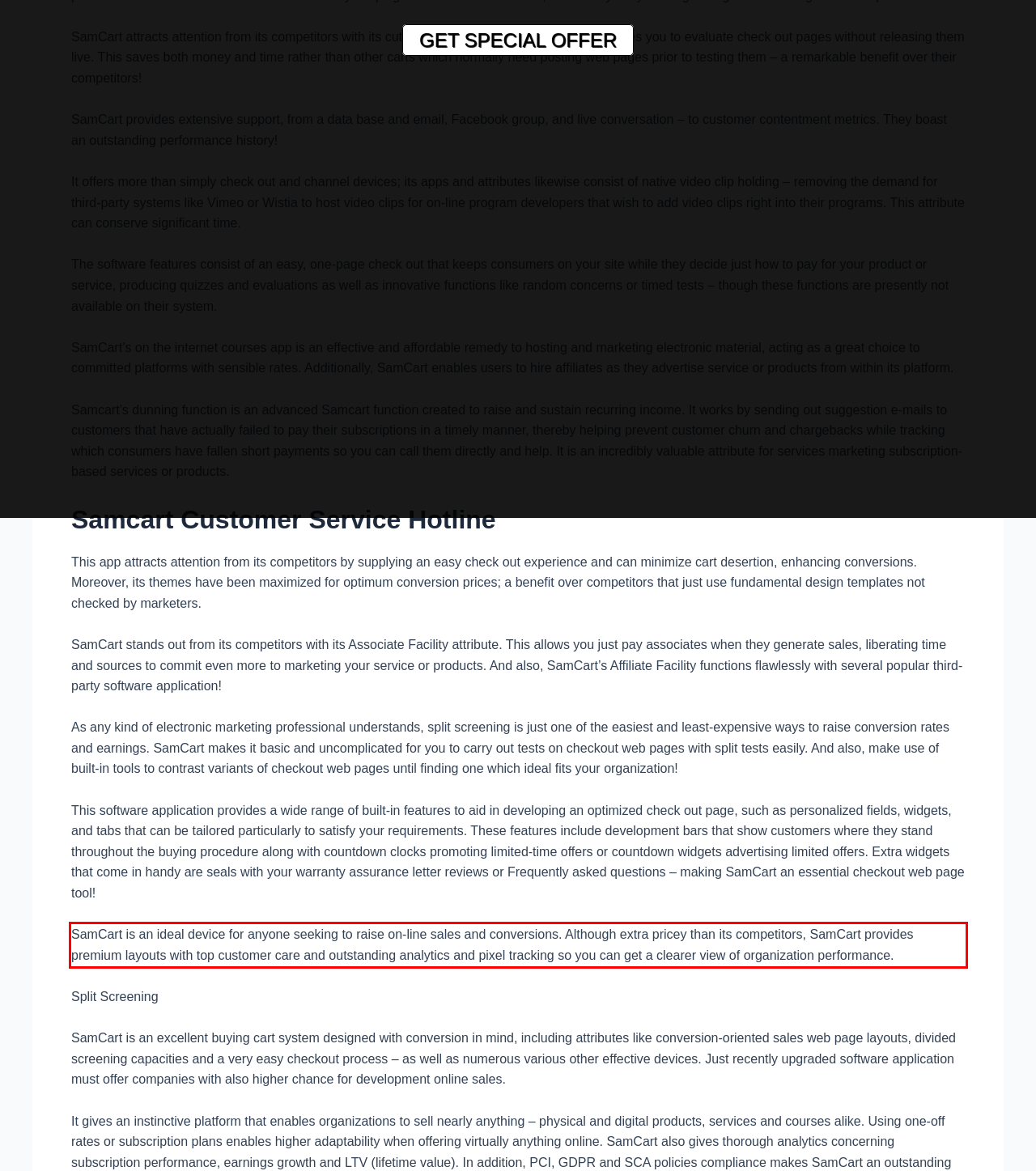Please examine the webpage screenshot containing a red bounding box and use OCR to recognize and output the text inside the red bounding box.

SamCart is an ideal device for anyone seeking to raise on-line sales and conversions. Although extra pricey than its competitors, SamCart provides premium layouts with top customer care and outstanding analytics and pixel tracking so you can get a clearer view of organization performance.